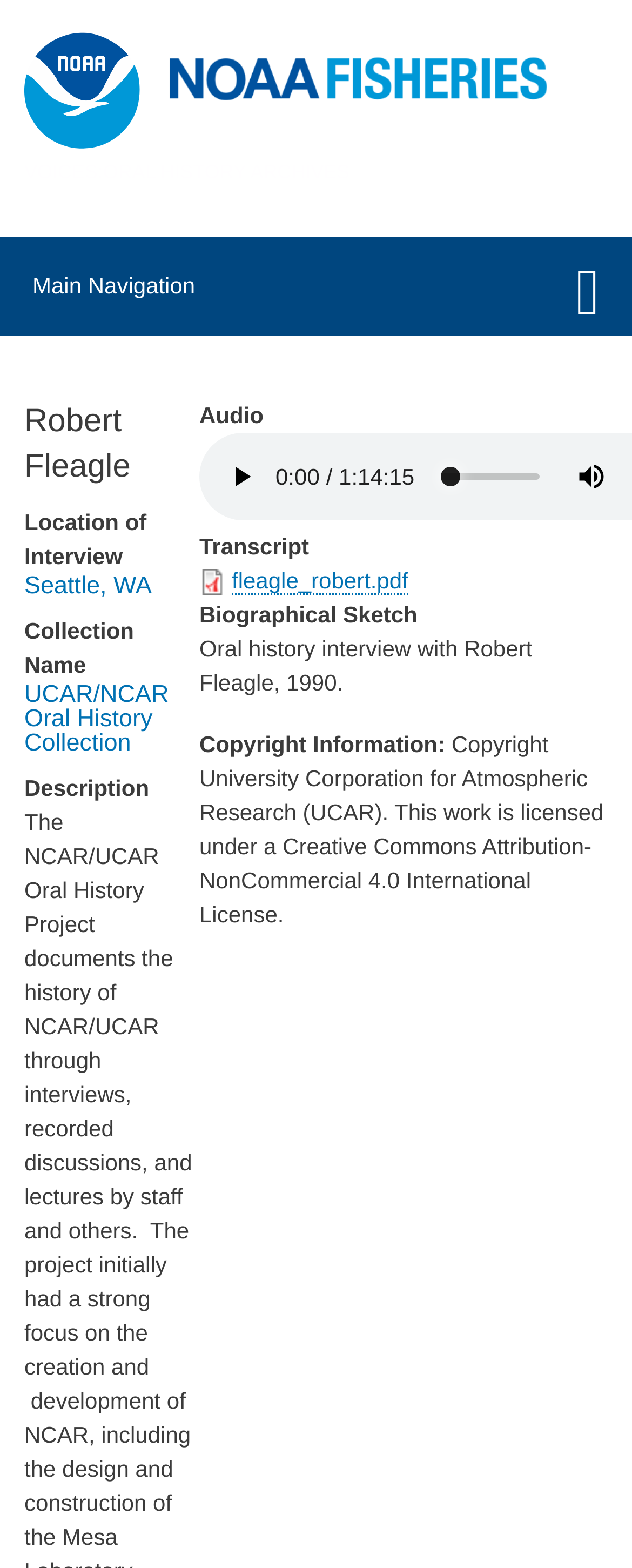Locate the bounding box coordinates of the clickable area to execute the instruction: "Mute the audio". Provide the coordinates as four float numbers between 0 and 1, represented as [left, top, right, bottom].

[0.895, 0.287, 0.977, 0.321]